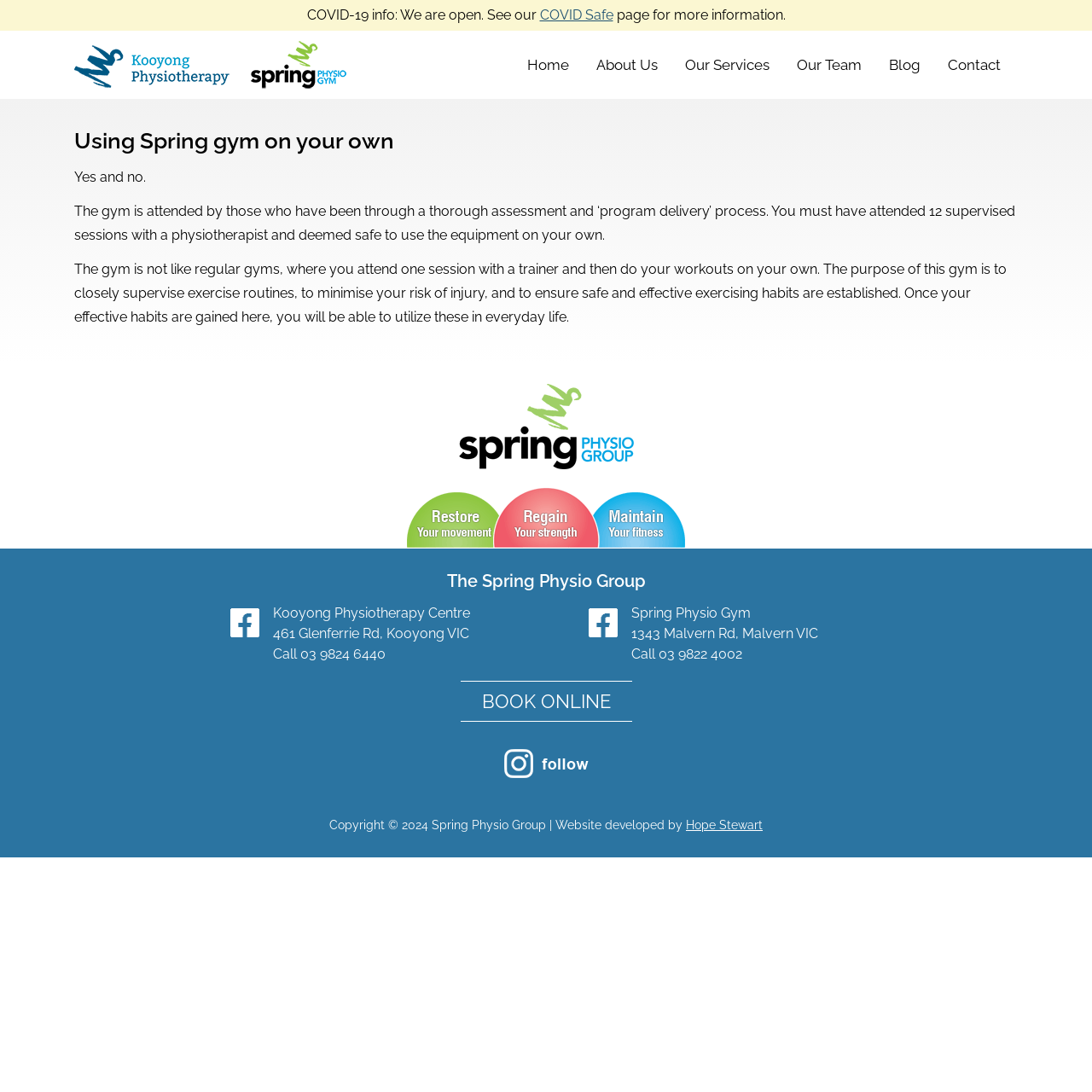Determine the bounding box for the UI element described here: "parent_node: Spring Physio Gym".

[0.539, 0.557, 0.566, 0.586]